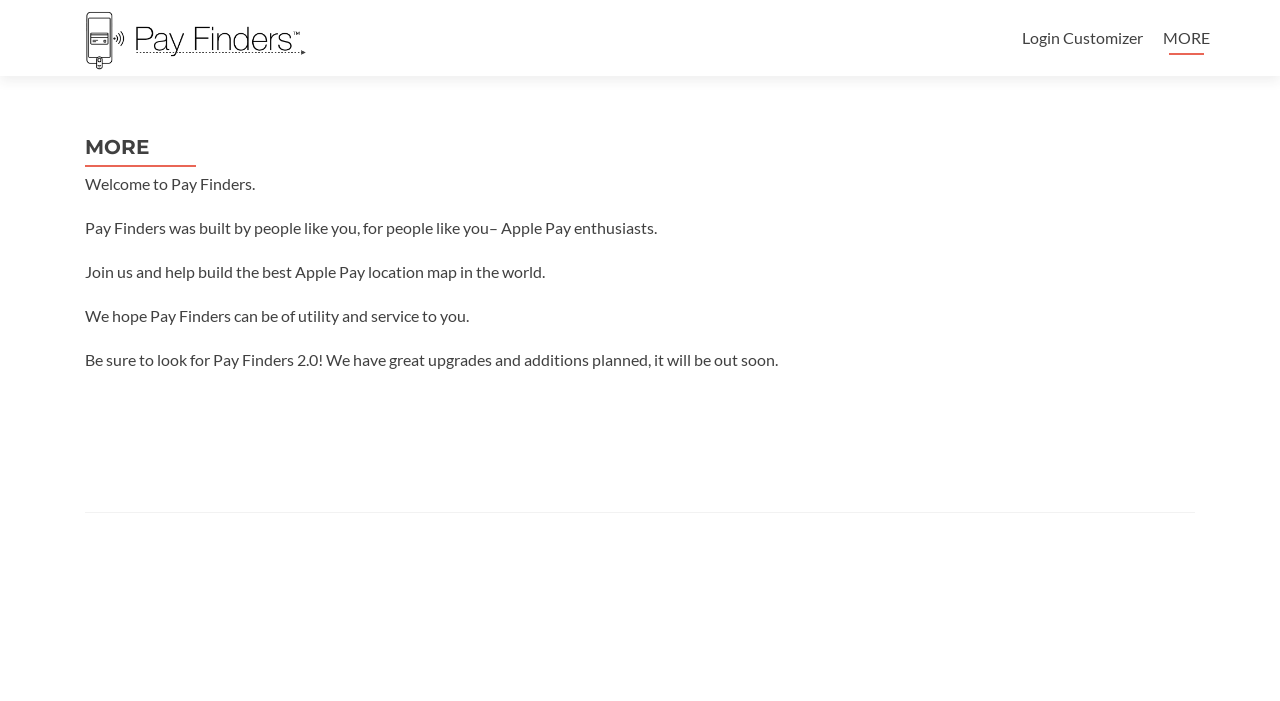Please locate the UI element described by "Home" and provide its bounding box coordinates.

None